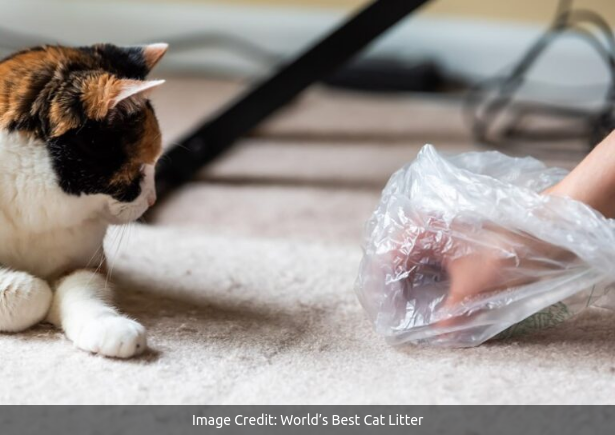Offer an in-depth caption that covers the entire scene depicted in the image.

In this engaging image, a curious calico cat watches intently as a hand reaches toward a bag of cat litter. The cat, with its distinctive patches of orange, black, and white fur, lies comfortably on a soft carpet, embodying the playful yet cautious nature typical of felines. The hand, partially hidden in a transparent plastic bag, suggests preparation for cleaning or handling cat litter, implying a moment of interaction between the pet owner and their pet. The background features a blurred perspective of the room, hinting at a home environment where cat care takes place. This image captures not just the act of handling cat litter, but also the bond of curiosity and companionship between pets and their humans. 

*Image Credit: World’s Best Cat Litter*